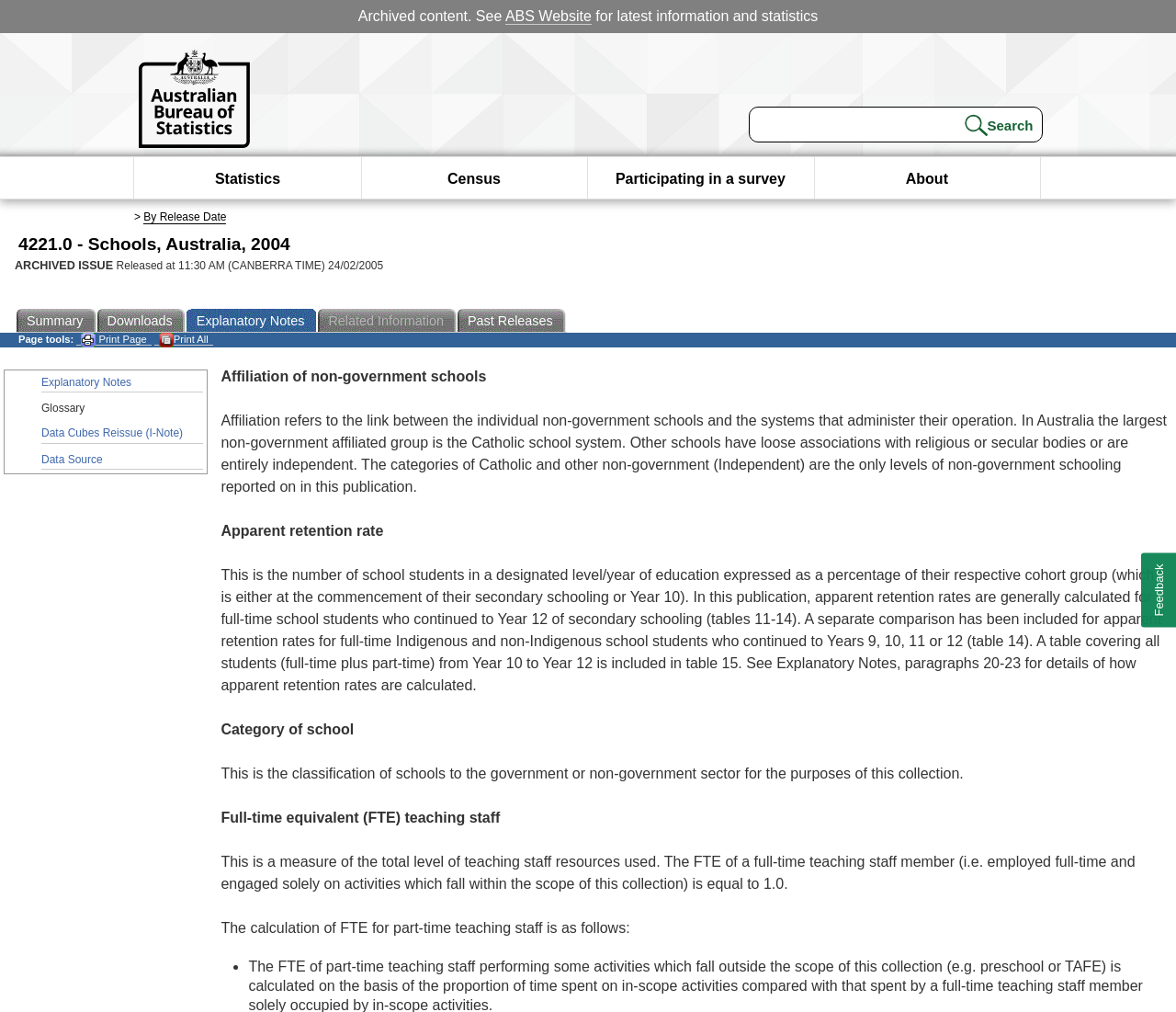Calculate the bounding box coordinates of the UI element given the description: "By Release Date".

[0.122, 0.208, 0.192, 0.222]